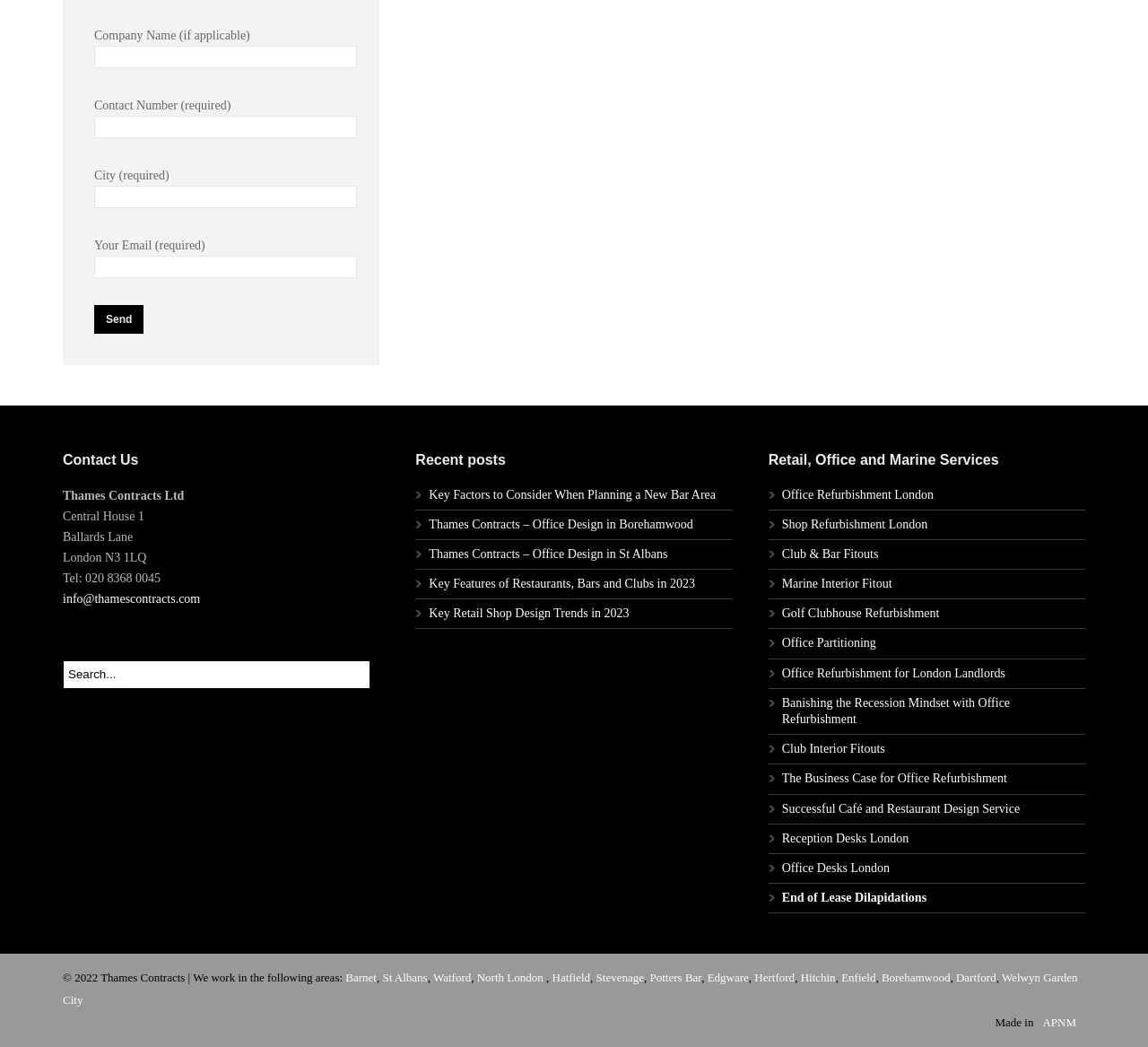Determine the bounding box coordinates of the clickable area required to perform the following instruction: "Read about Key Factors to Consider When Planning a New Bar Area". The coordinates should be represented as four float numbers between 0 and 1: [left, top, right, bottom].

[0.374, 0.466, 0.623, 0.479]